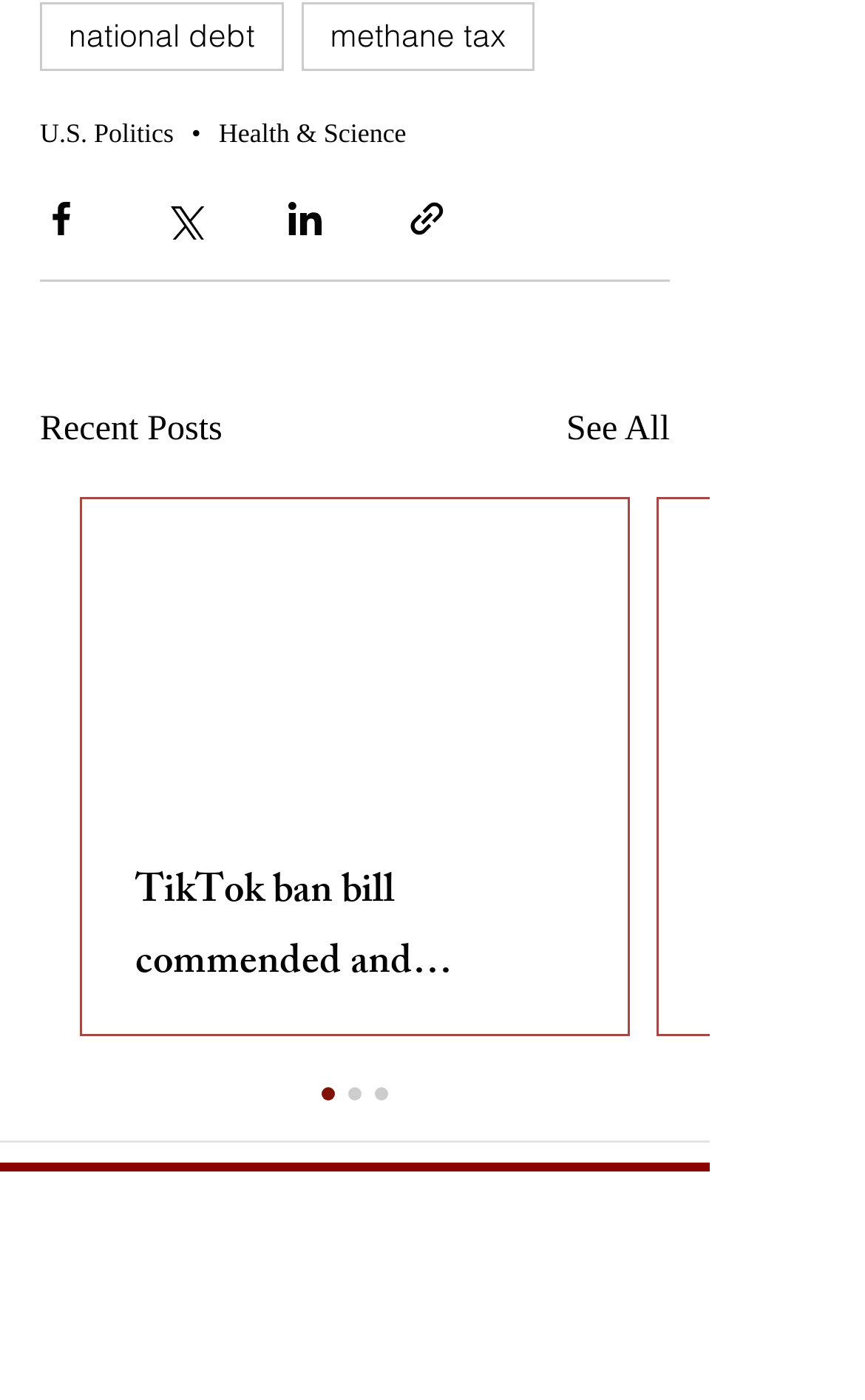Using the details in the image, give a detailed response to the question below:
What is the name of the first social media platform in the social bar?

I examined the social bar at the bottom of the webpage and found that the first social media platform listed is Facebook.